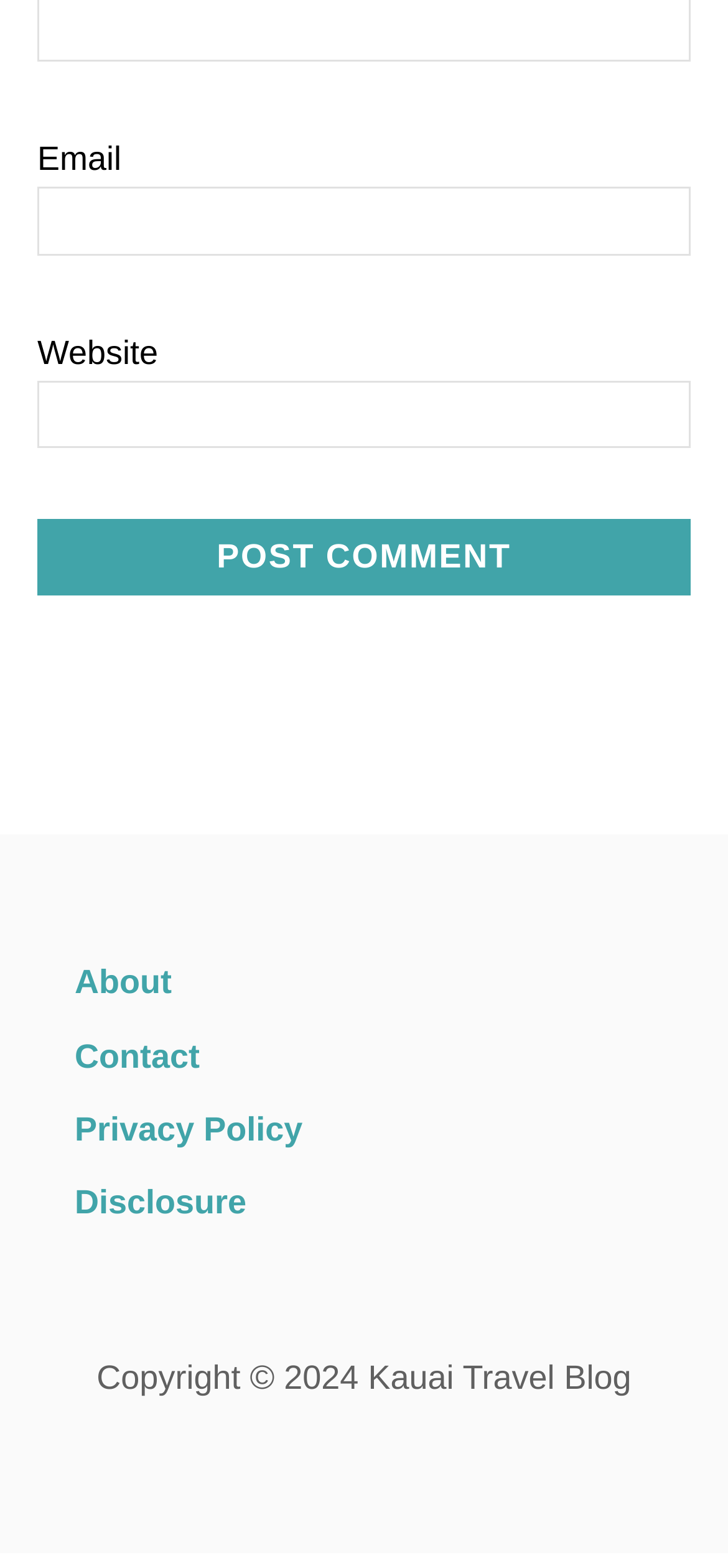Please identify the bounding box coordinates of the element on the webpage that should be clicked to follow this instruction: "Visit the About page". The bounding box coordinates should be given as four float numbers between 0 and 1, formatted as [left, top, right, bottom].

[0.103, 0.604, 0.897, 0.651]